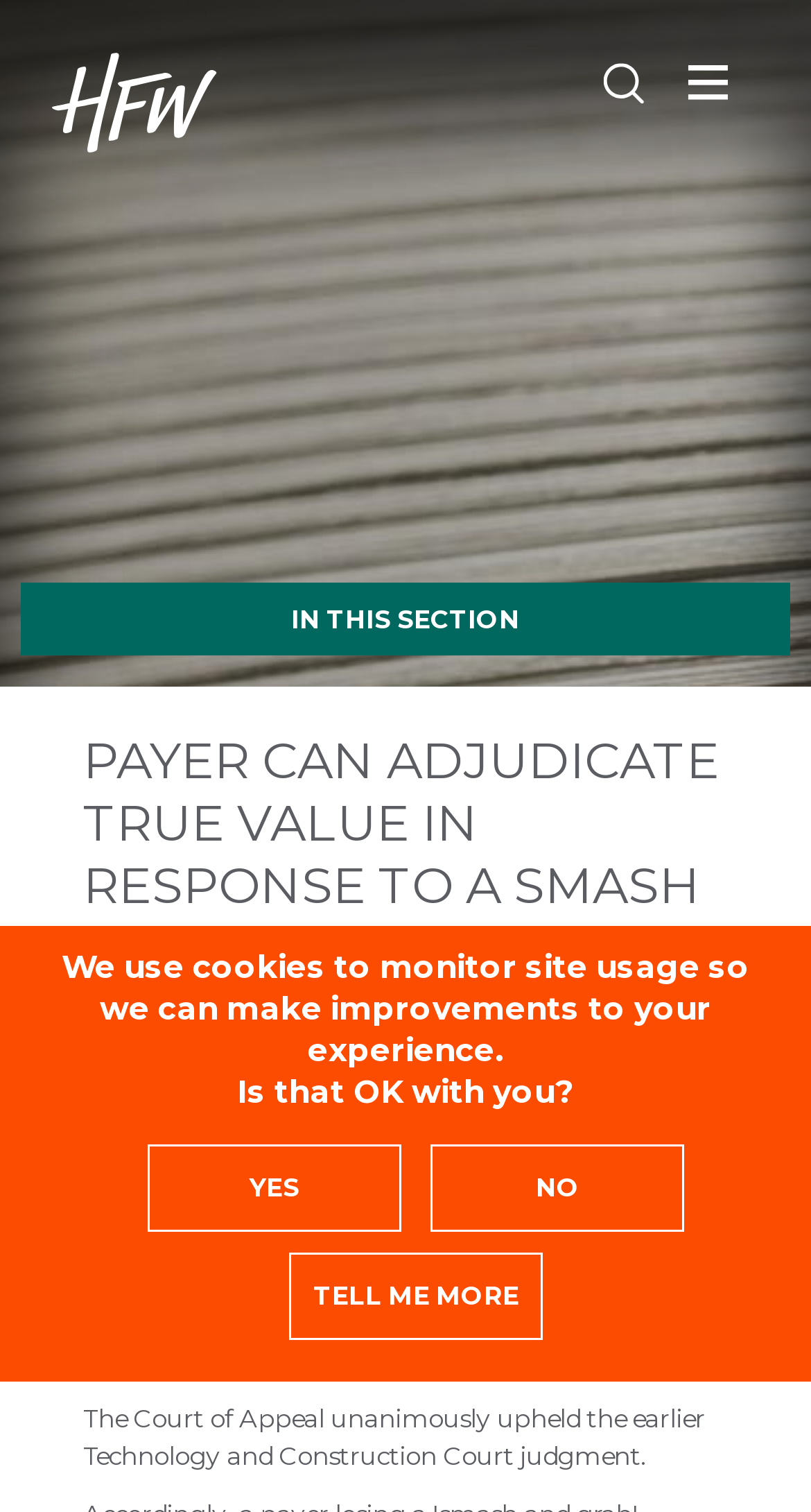Please answer the following query using a single word or phrase: 
How many headings are there in this section?

3